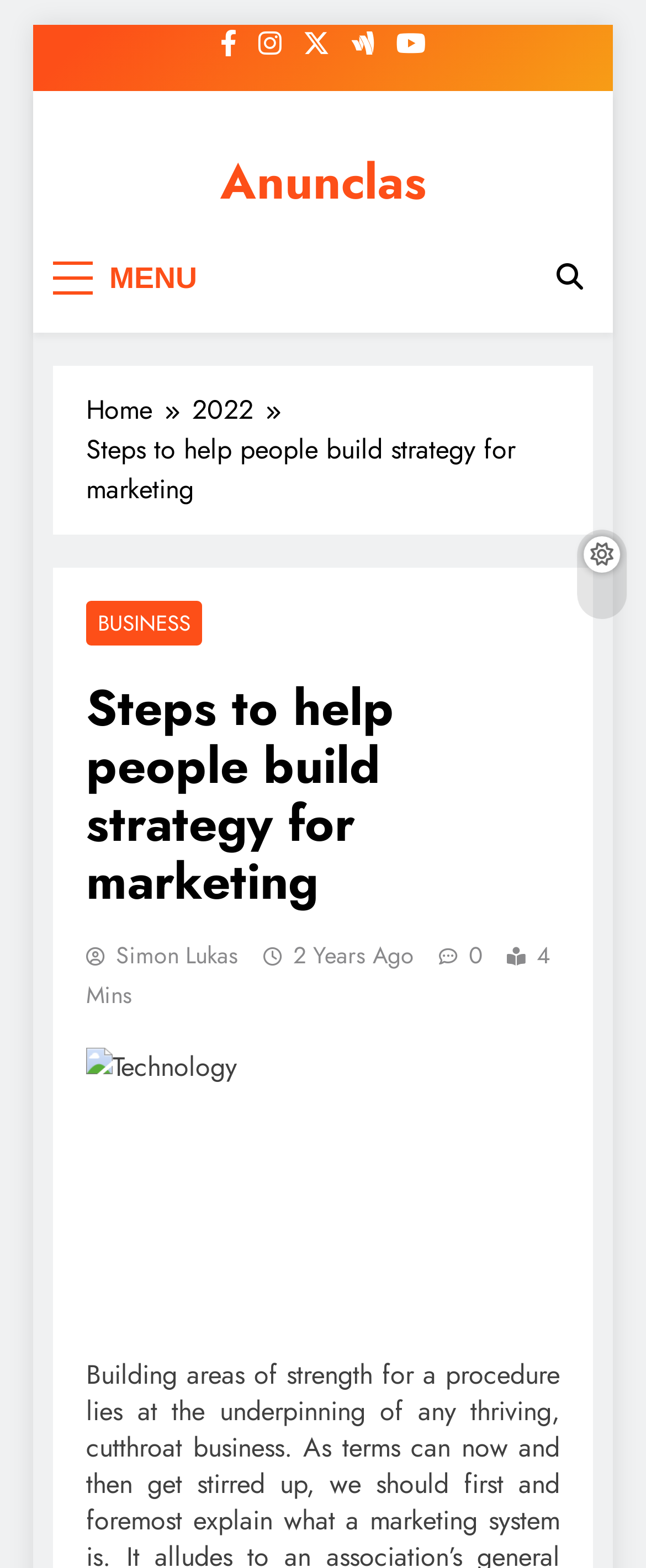What is the category of the article?
Answer the question with as much detail as possible.

I found the category by looking at the link element with the text 'BUSINESS' above the article title, which is likely to be the category or topic of the article.